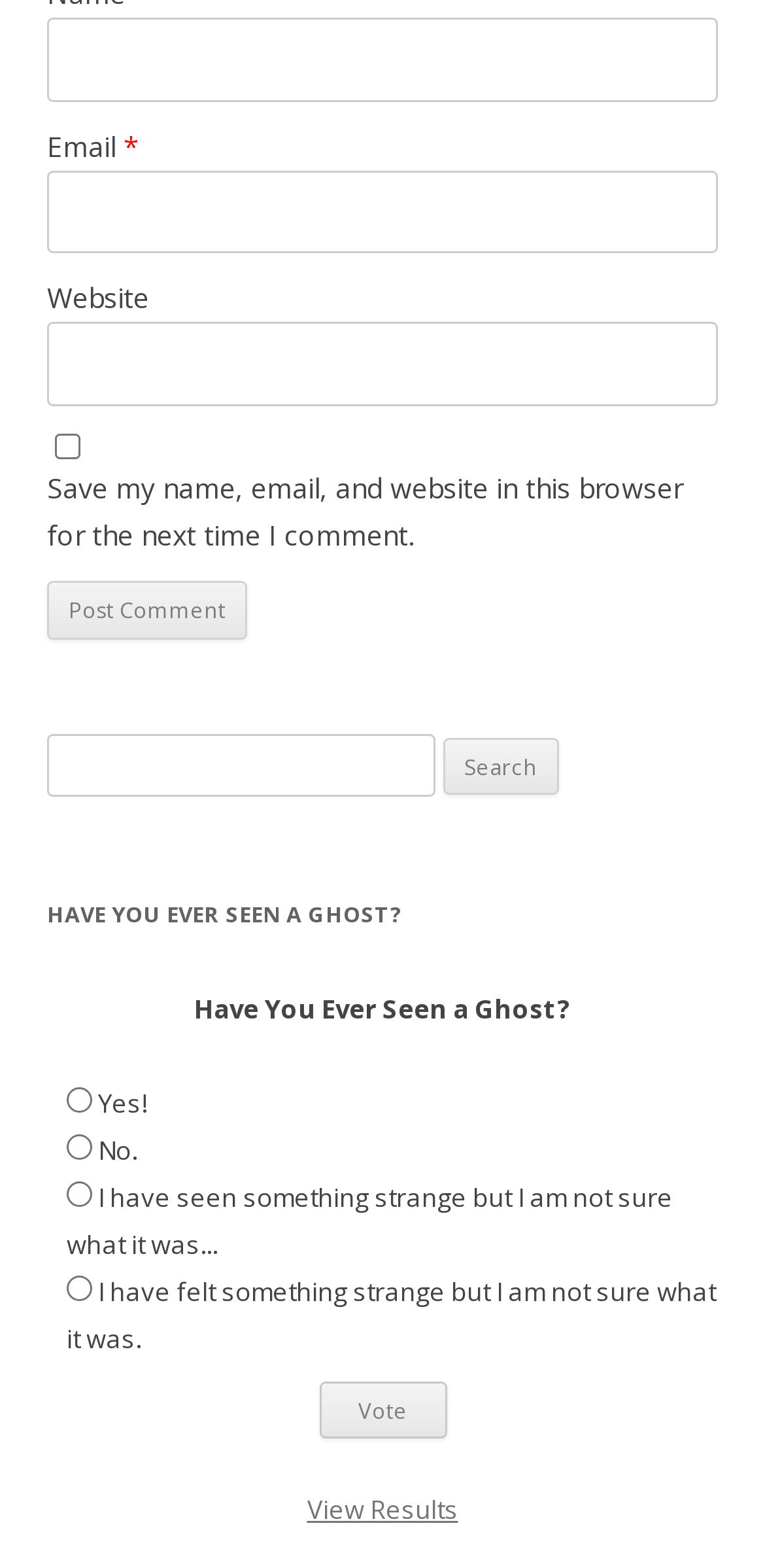What type of content is being searched?
Using the screenshot, give a one-word or short phrase answer.

Website content